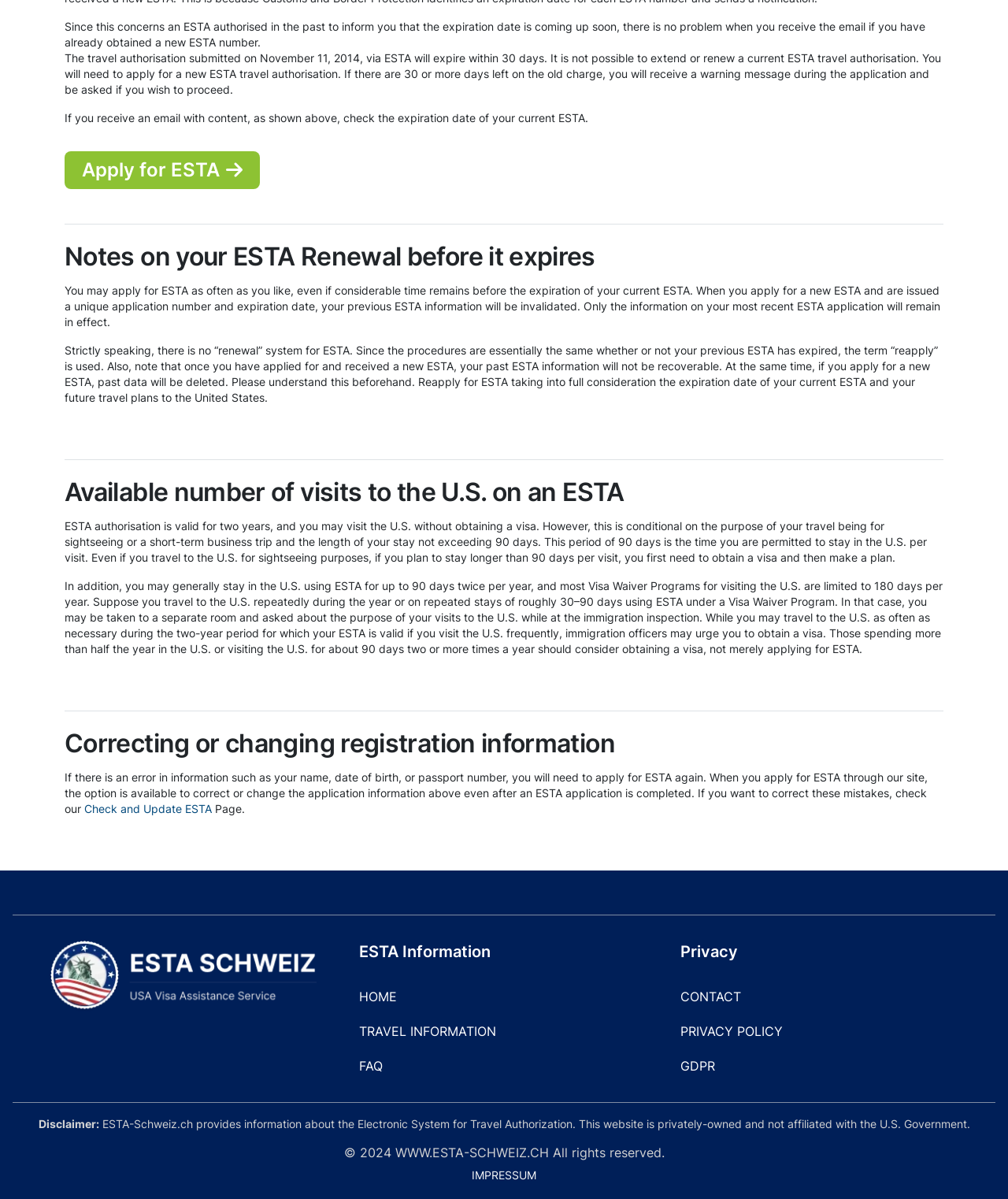How long is an ESTA authorization valid?
We need a detailed and exhaustive answer to the question. Please elaborate.

According to the webpage, an ESTA authorization is valid for two years, during which time individuals can visit the United States multiple times, as long as each stay does not exceed 90 days.